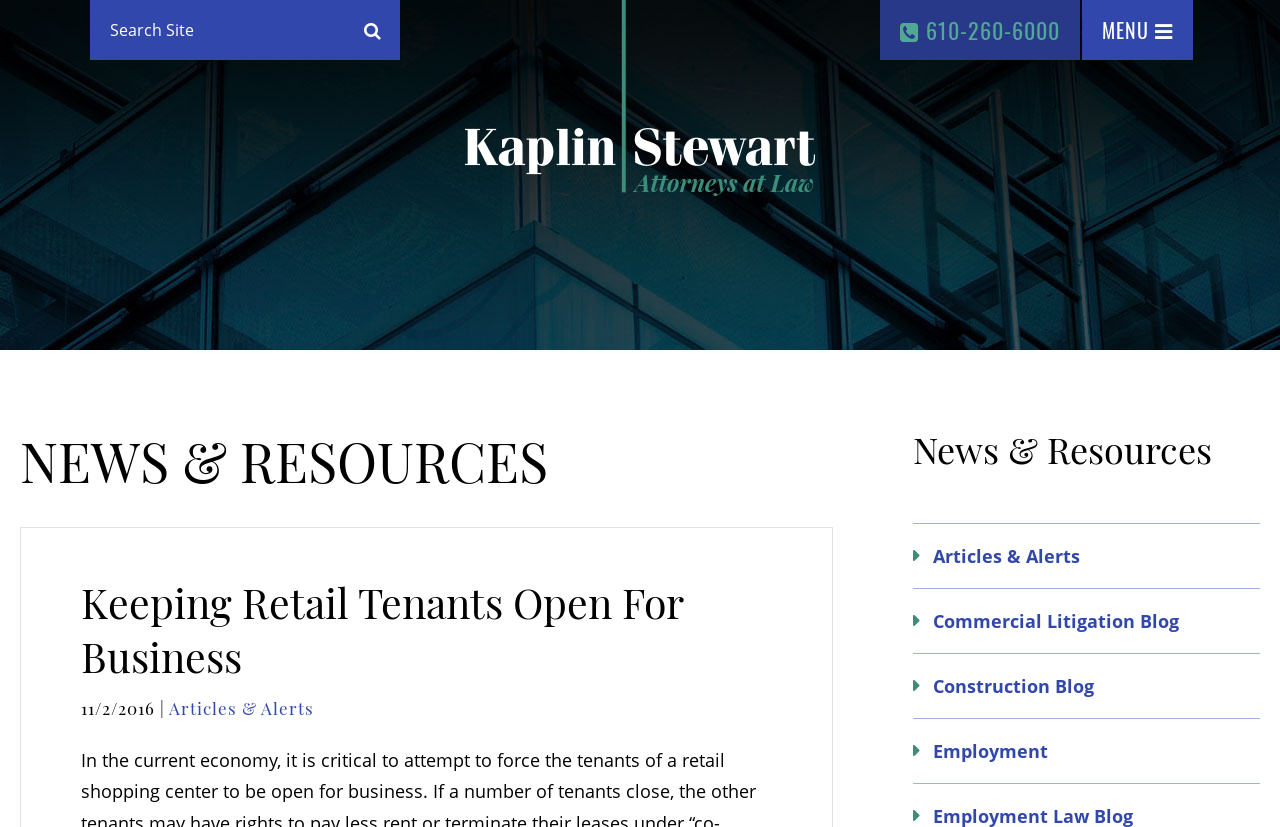Please specify the coordinates of the bounding box for the element that should be clicked to carry out this instruction: "Call 610-260-6000". The coordinates must be four float numbers between 0 and 1, formatted as [left, top, right, bottom].

[0.688, 0.0, 0.844, 0.073]